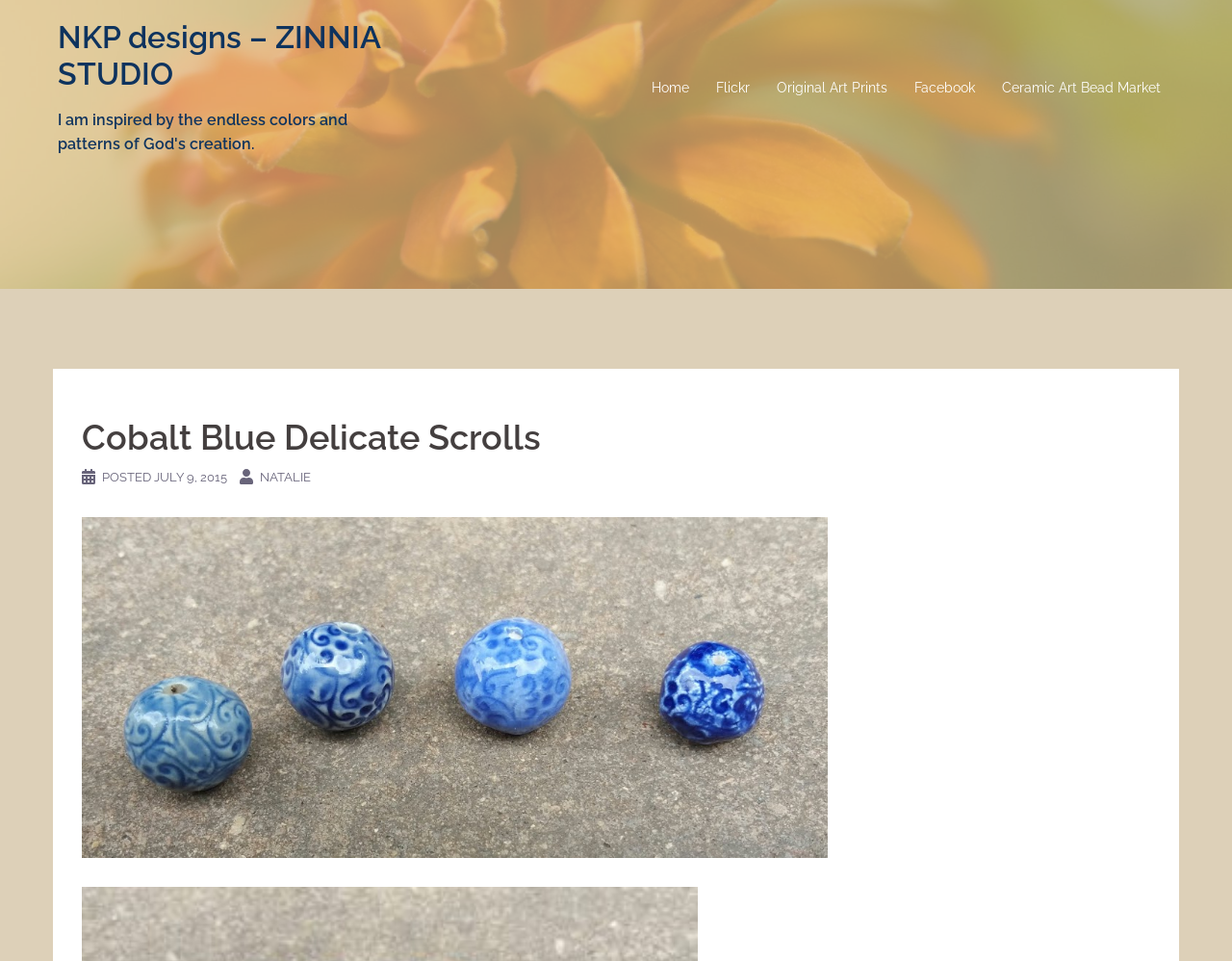Find the primary header on the webpage and provide its text.

NKP designs – ZINNIA STUDIO